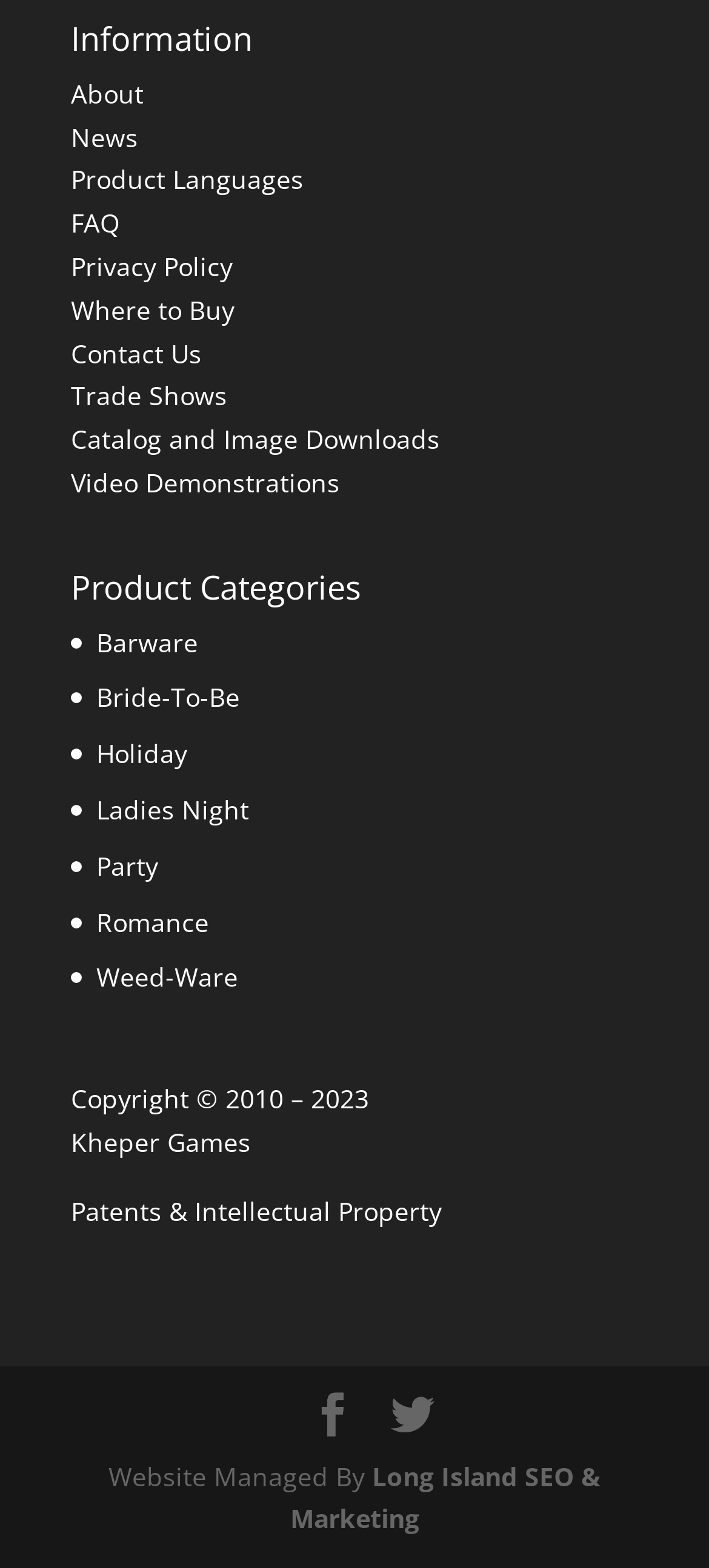Determine the bounding box coordinates of the clickable region to follow the instruction: "Check Copyright information".

[0.1, 0.69, 0.521, 0.712]